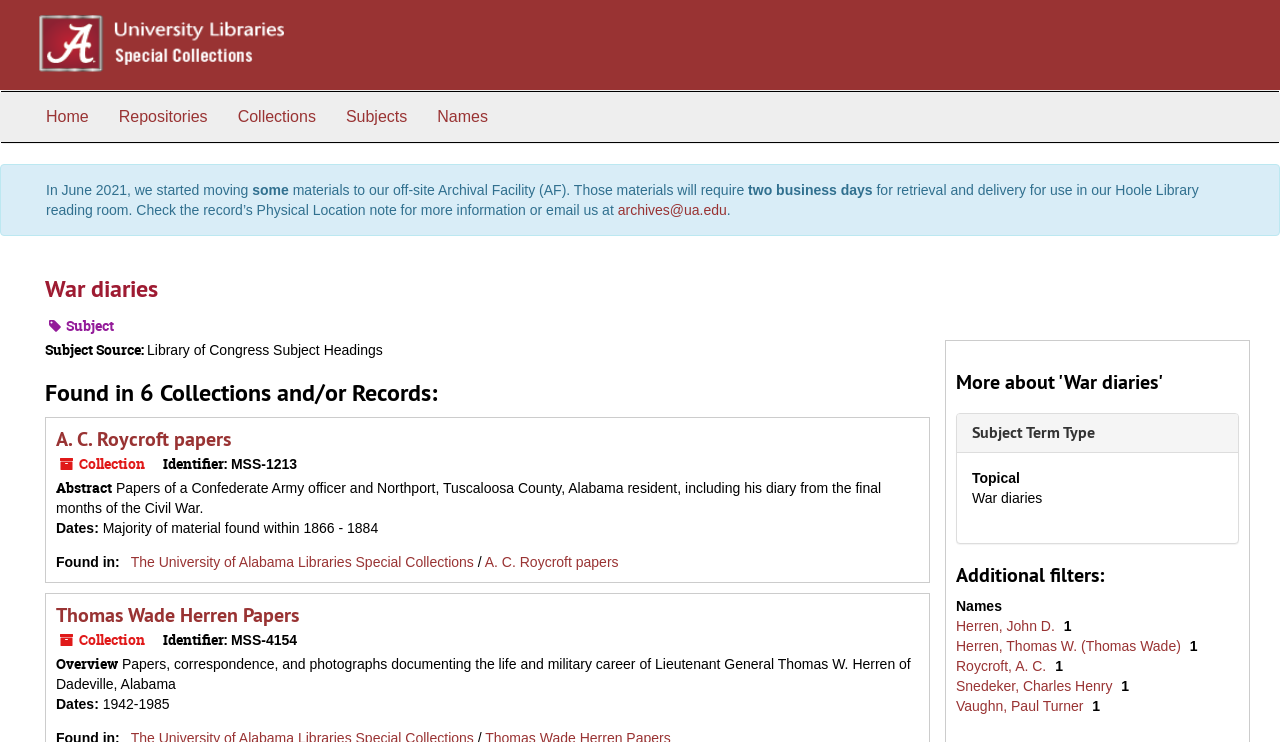Pinpoint the bounding box coordinates of the clickable element needed to complete the instruction: "Explore the 'Thomas Wade Herren Papers' collection". The coordinates should be provided as four float numbers between 0 and 1: [left, top, right, bottom].

[0.044, 0.811, 0.234, 0.846]